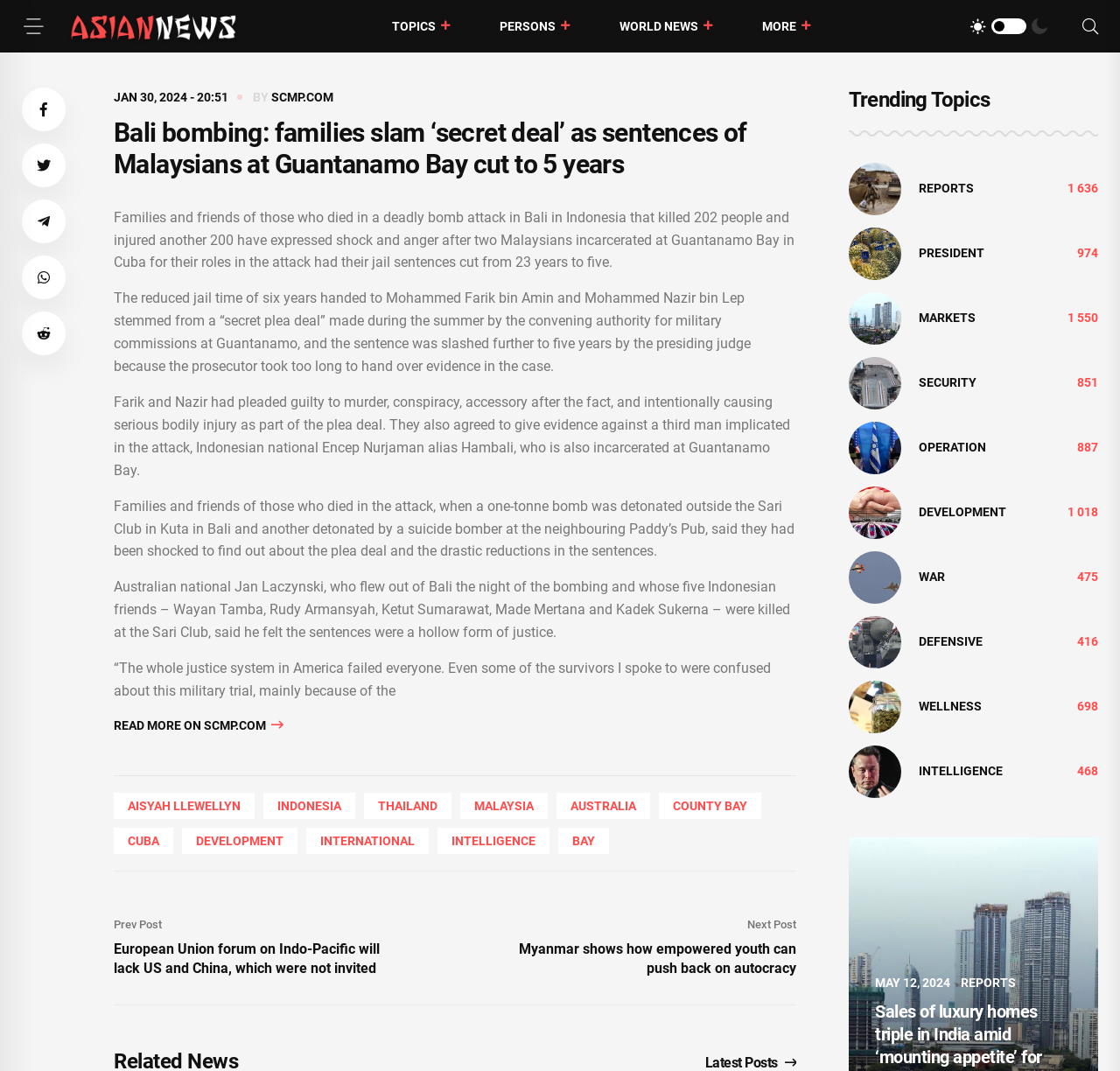Respond to the question with just a single word or phrase: 
How many trending topics are there?

10